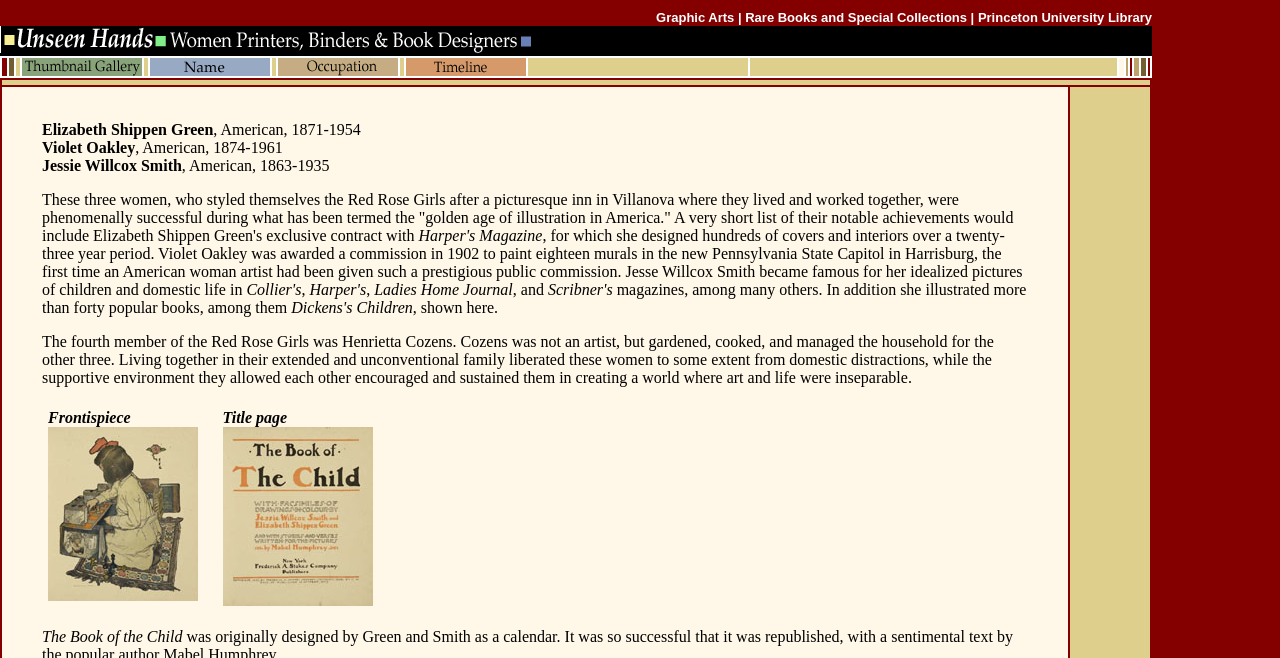Please provide a comprehensive response to the question based on the details in the image: What is the name of the first woman mentioned?

The first woman mentioned is Elizabeth Shippen Green, an American artist, as indicated by the StaticText element with the text 'Elizabeth Shippen Green' at coordinates [0.033, 0.184, 0.167, 0.21].